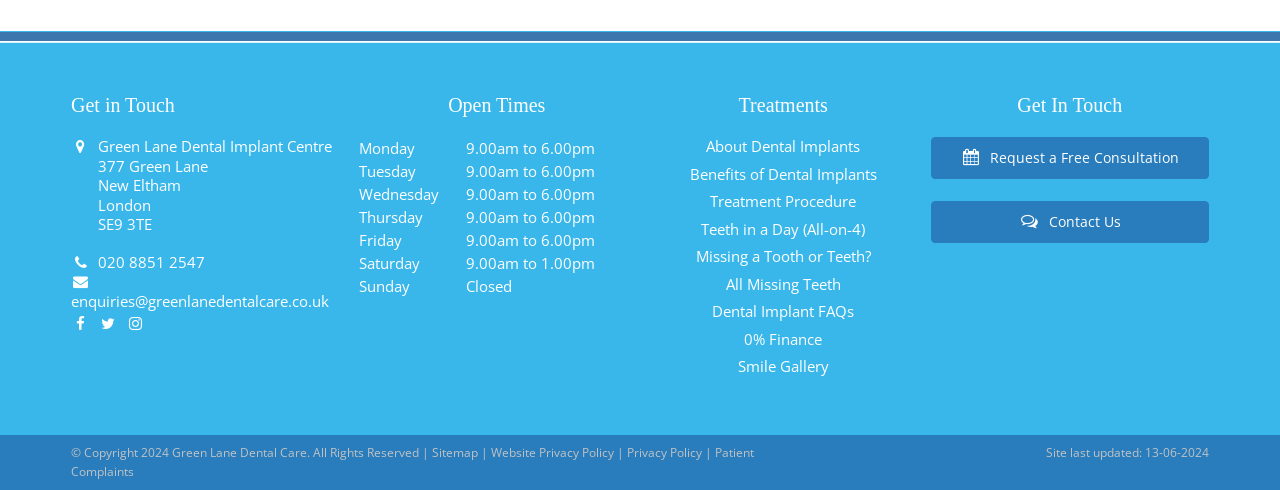Highlight the bounding box coordinates of the region I should click on to meet the following instruction: "Request a free consultation".

[0.727, 0.28, 0.945, 0.366]